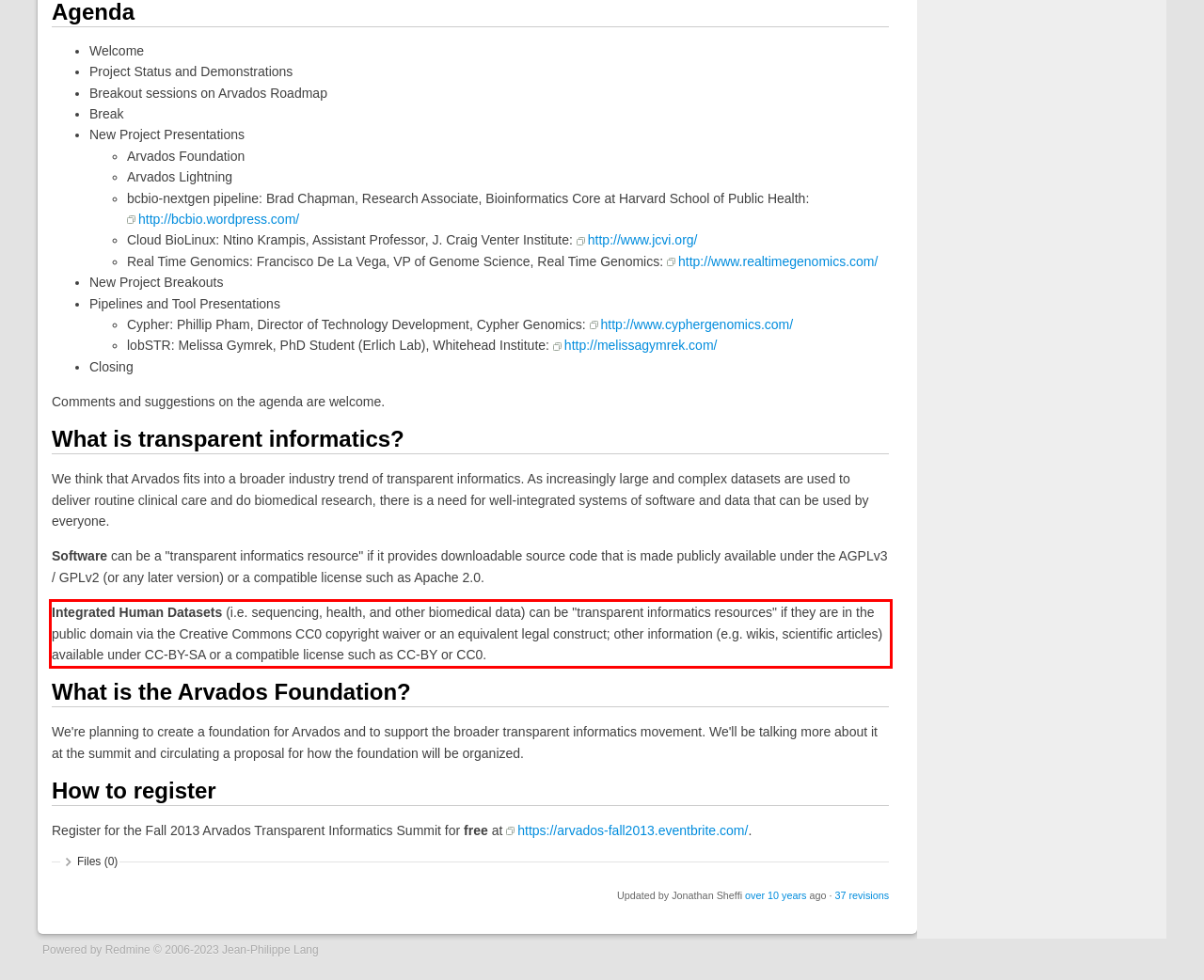You have a webpage screenshot with a red rectangle surrounding a UI element. Extract the text content from within this red bounding box.

Integrated Human Datasets (i.e. sequencing, health, and other biomedical data) can be "transparent informatics resources" if they are in the public domain via the Creative Commons CC0 copyright waiver or an equivalent legal construct; other information (e.g. wikis, scientific articles) available under CC-BY-SA or a compatible license such as CC-BY or CC0.